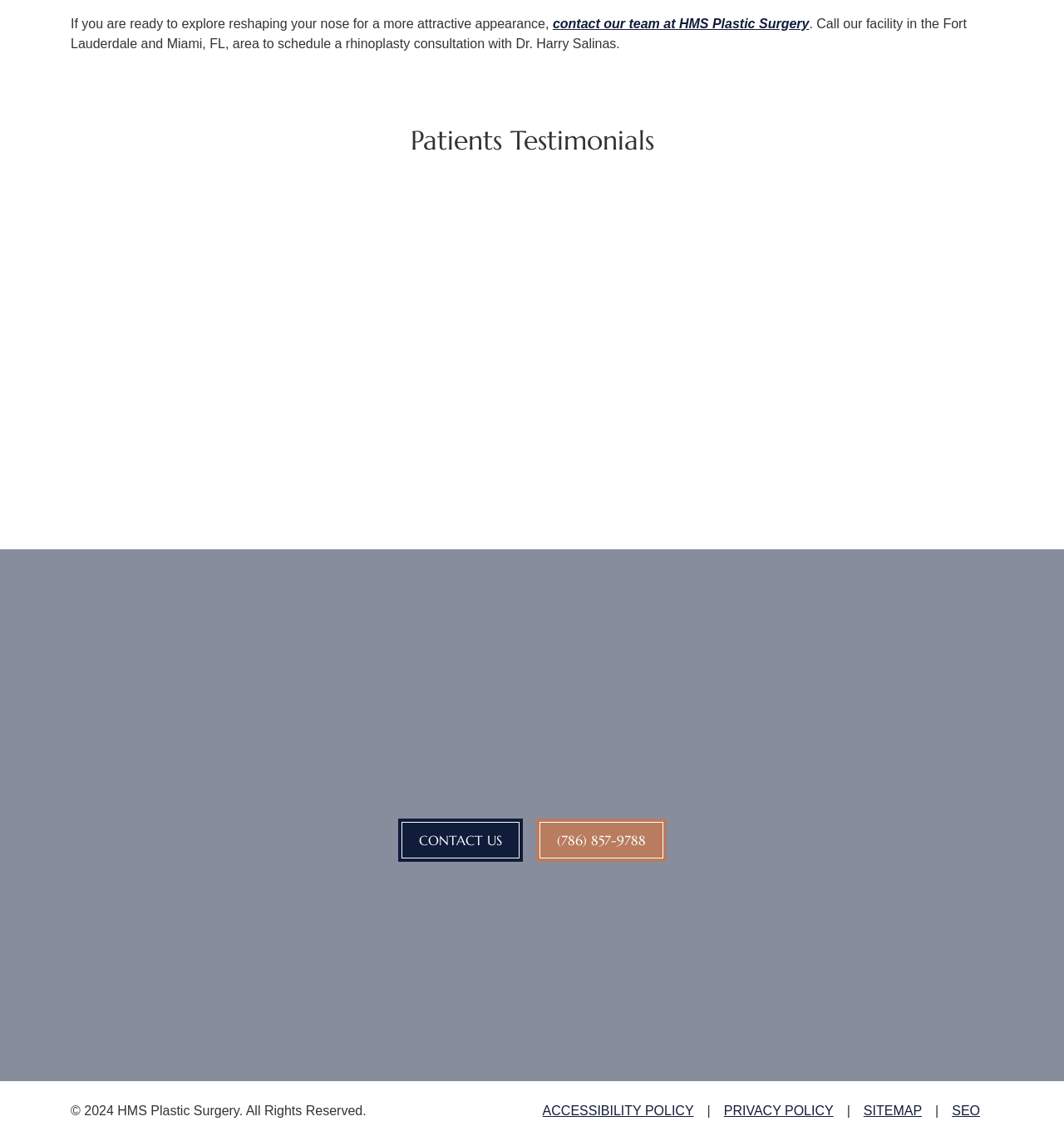How many patient testimonials are displayed on the webpage?
Look at the screenshot and respond with a single word or phrase.

3